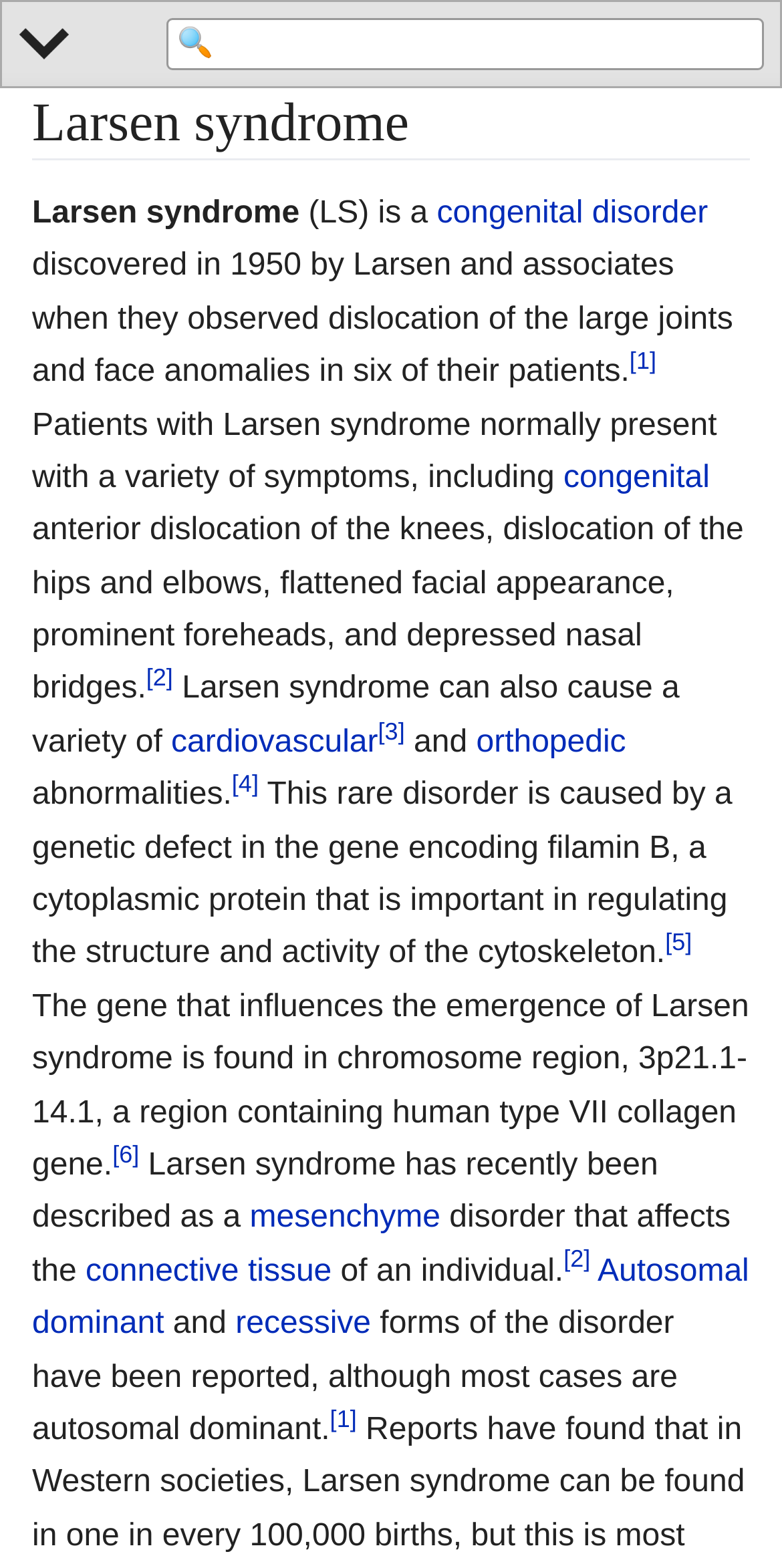Extract the bounding box coordinates for the UI element described as: "connective tissue".

[0.109, 0.8, 0.424, 0.822]